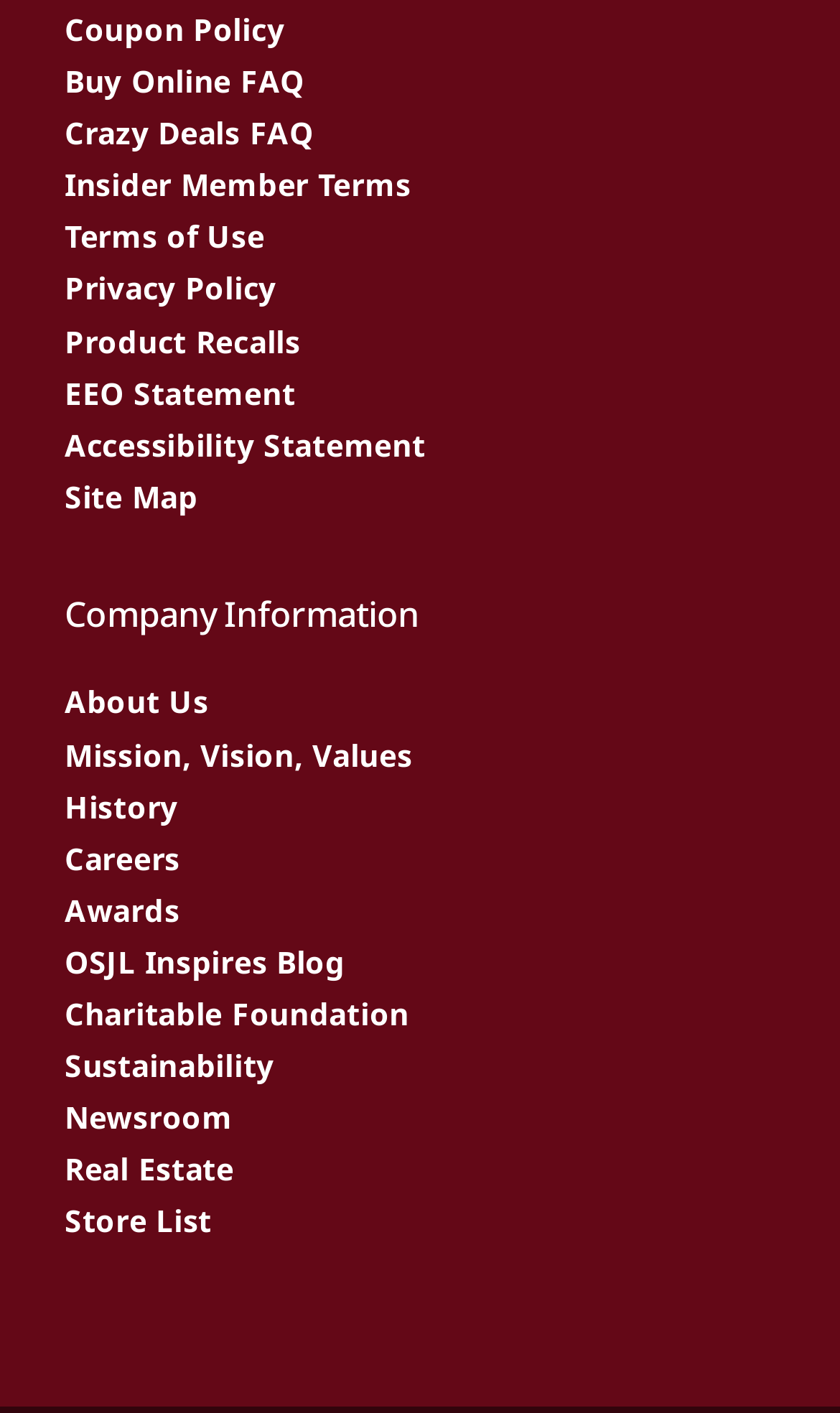Using the format (top-left x, top-left y, bottom-right x, bottom-right y), provide the bounding box coordinates for the described UI element. All values should be floating point numbers between 0 and 1: EEO Statement

[0.077, 0.263, 0.352, 0.292]